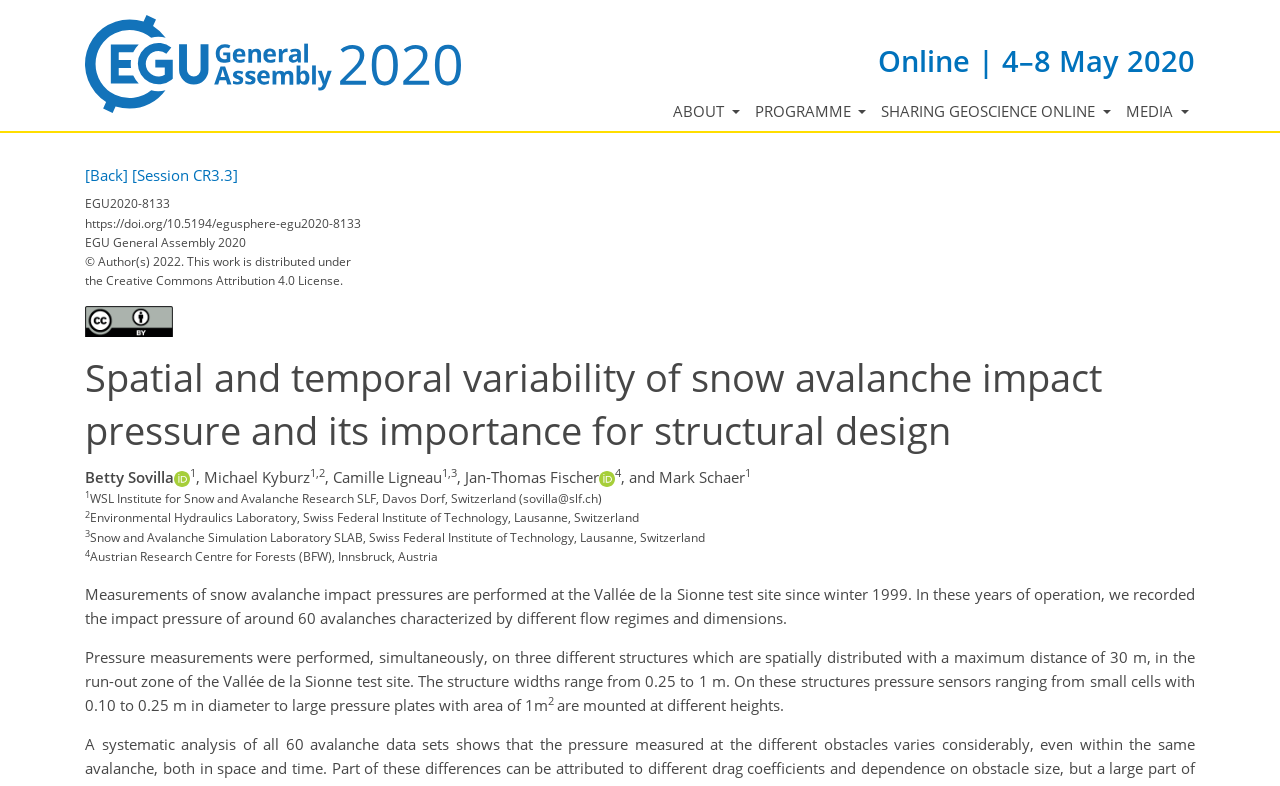Give a detailed explanation of the elements present on the webpage.

The webpage is about the CO Meeting Organizer EGU2020, specifically a presentation titled "Spatial and temporal variability of snow avalanche impact pressure and its importance for structural design". 

At the top left, there is a logo image and a link. To the right of the logo, there is a horizontal menu with four buttons: "ABOUT", "PROGRAMME", "SHARING GEOSCIENCE ONLINE", and "MEDIA". 

Below the menu, there is a section with a title "EGU2020-8133" and a DOI link. This section also includes information about the EGU General Assembly 2020 and a copyright notice with a Creative Commons Attribution 4.0 International license icon.

The main content of the webpage is a presentation abstract, which includes the title, authors, and affiliations. The authors are listed with their names, superscripts indicating their affiliations, and links to their profiles. The affiliations are listed below the authors, with superscripts corresponding to the authors.

The abstract itself is divided into two paragraphs, describing measurements of snow avalanche impact pressures at the Vallée de la Sionne test site and the setup of pressure sensors on different structures. There is a superscript "2" in the second paragraph, likely referring to a reference or a footnote.

Overall, the webpage appears to be a presentation page for a scientific conference, with a focus on snow avalanche research.